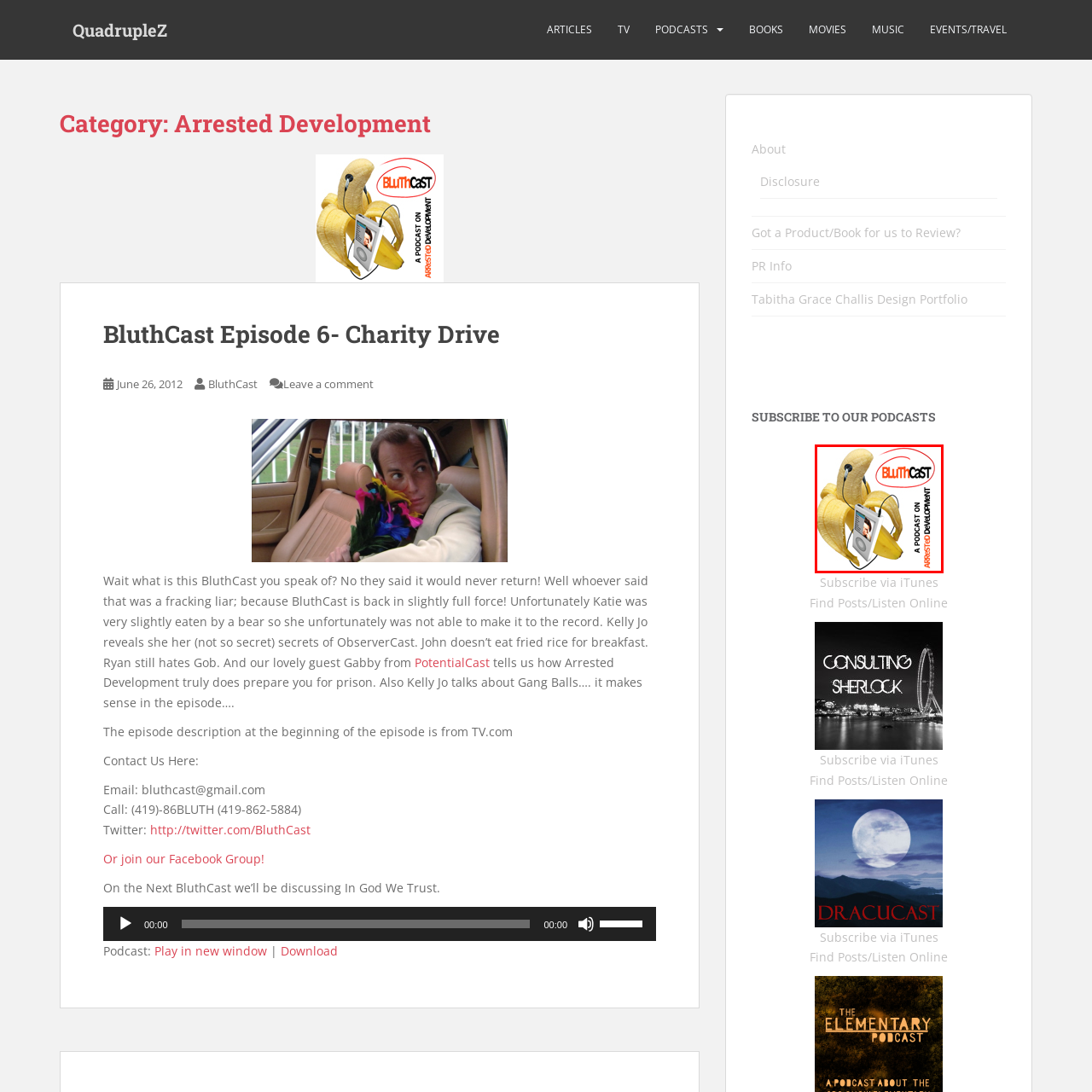Write a comprehensive caption detailing the image within the red boundary.

The image features the logo for "BluthCast," a podcast dedicated to discussing the beloved television series "Arrested Development." The whimsical design includes a banana, prominently wearing headphones, symbolizing the show's quirky humor and engaging content. In the center, an iPod displays a play button, emphasizing the podcast format. The logo is accompanied by the text "A PODCAST ON ARRESTED DEVELOPMENT," highlighting its focus on fan discussions, episode breakdowns, and insights related to the series. The vibrant colors and playful imagery effectively capture the spirit of both the podcast and the show.